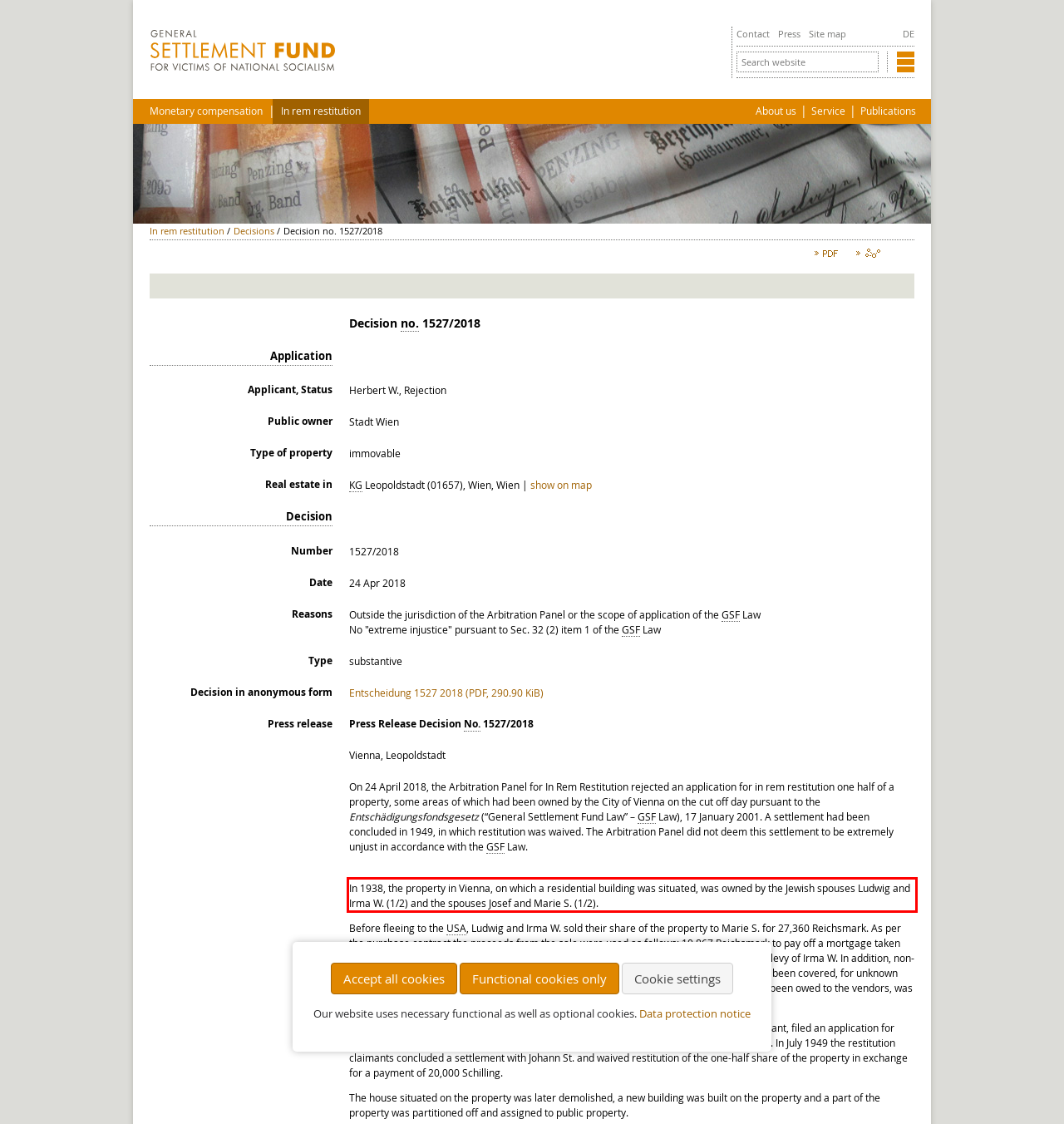From the given screenshot of a webpage, identify the red bounding box and extract the text content within it.

In 1938, the property in Vienna, on which a residential building was situated, was owned by the Jewish spouses Ludwig and Irma W. (1/2) and the spouses Josef and Marie S. (1/2).